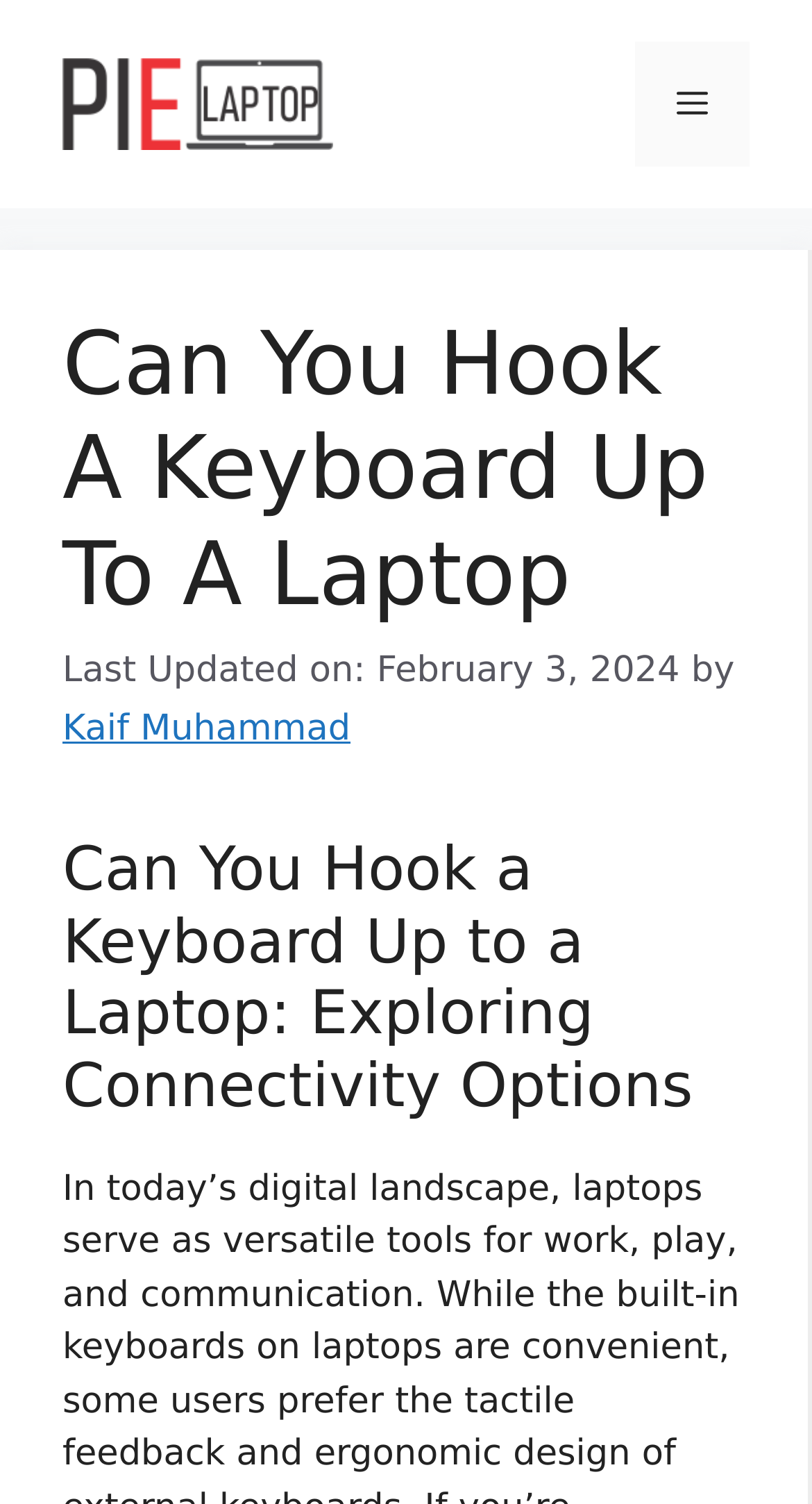Please answer the following question using a single word or phrase: 
What is the date of the last update?

February 3, 2024